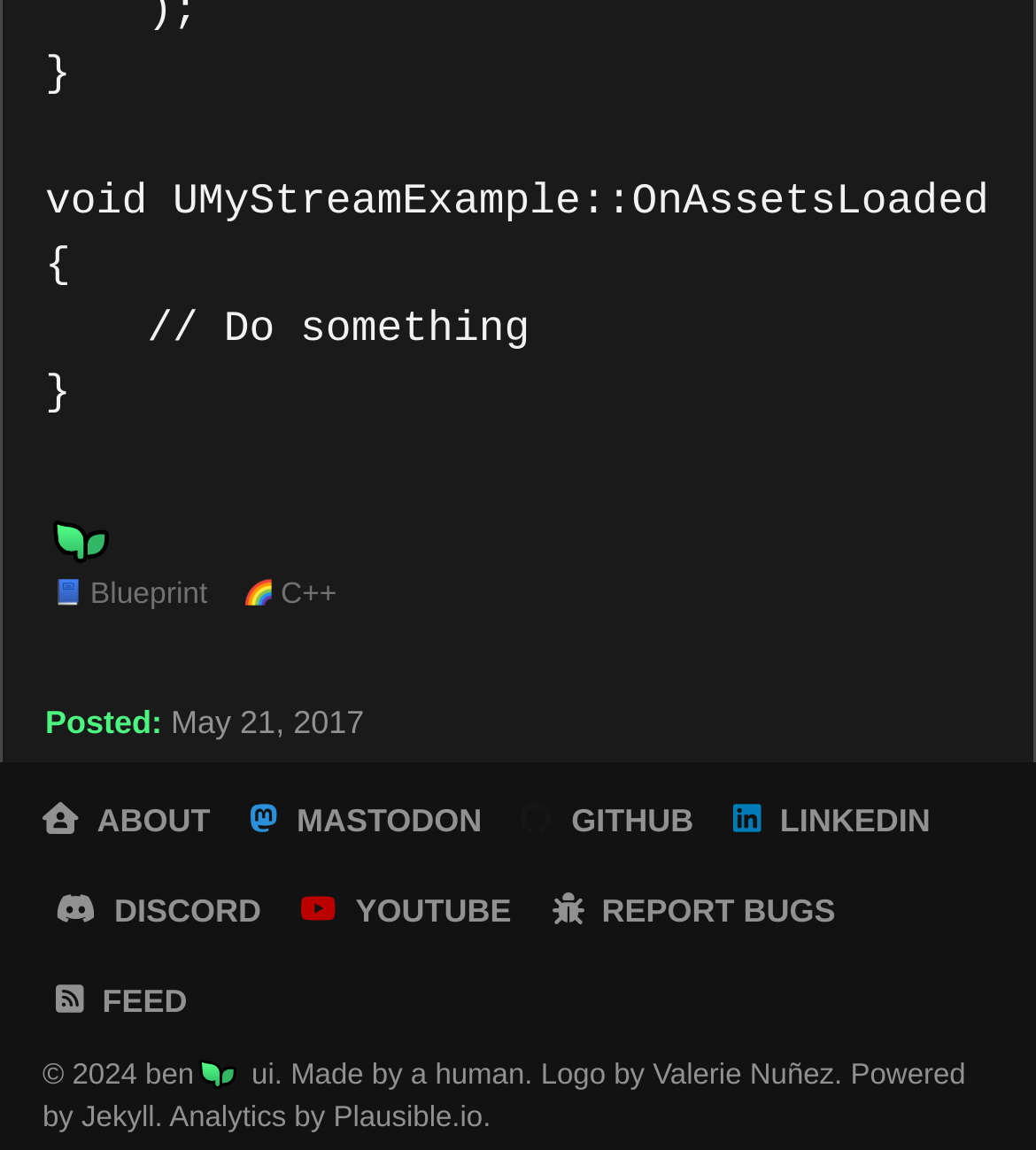Look at the image and write a detailed answer to the question: 
What are the social media platforms linked on the webpage?

The social media platforms linked on the webpage are Mastodon, GitHub, LinkedIn, Discord, and YouTube, which are represented as link elements with bounding boxes ranging from [0.241, 0.696, 0.491, 0.729] to [0.291, 0.775, 0.519, 0.807].